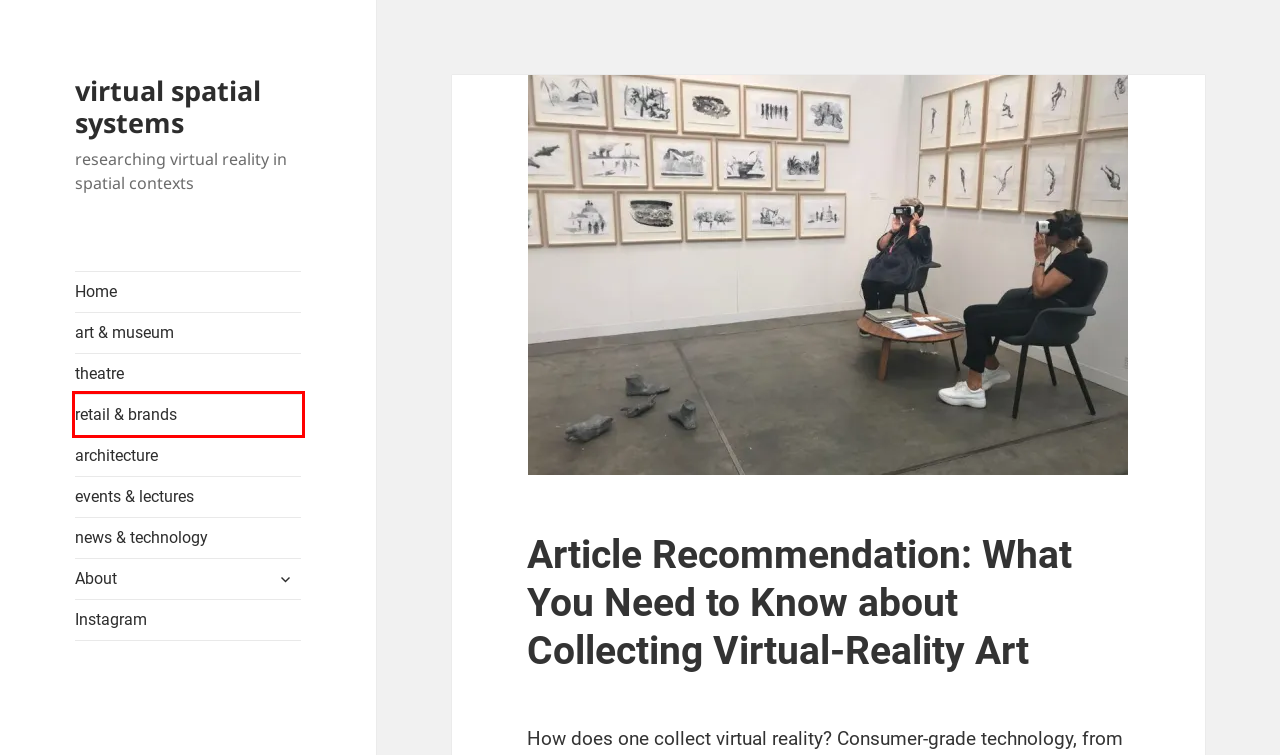Given a webpage screenshot with a UI element marked by a red bounding box, choose the description that best corresponds to the new webpage that will appear after clicking the element. The candidates are:
A. news & technology – virtual spatial systems
B. Virtual Spatial Systems – virtual spatial systems
C. theatre – virtual spatial systems
D. retail & brand – virtual spatial systems
E. events & lectures – virtual spatial systems
F. architecture – virtual spatial systems
G. art & museum – virtual spatial systems
H. virtual spatial systems – researching virtual reality in spatial contexts

D